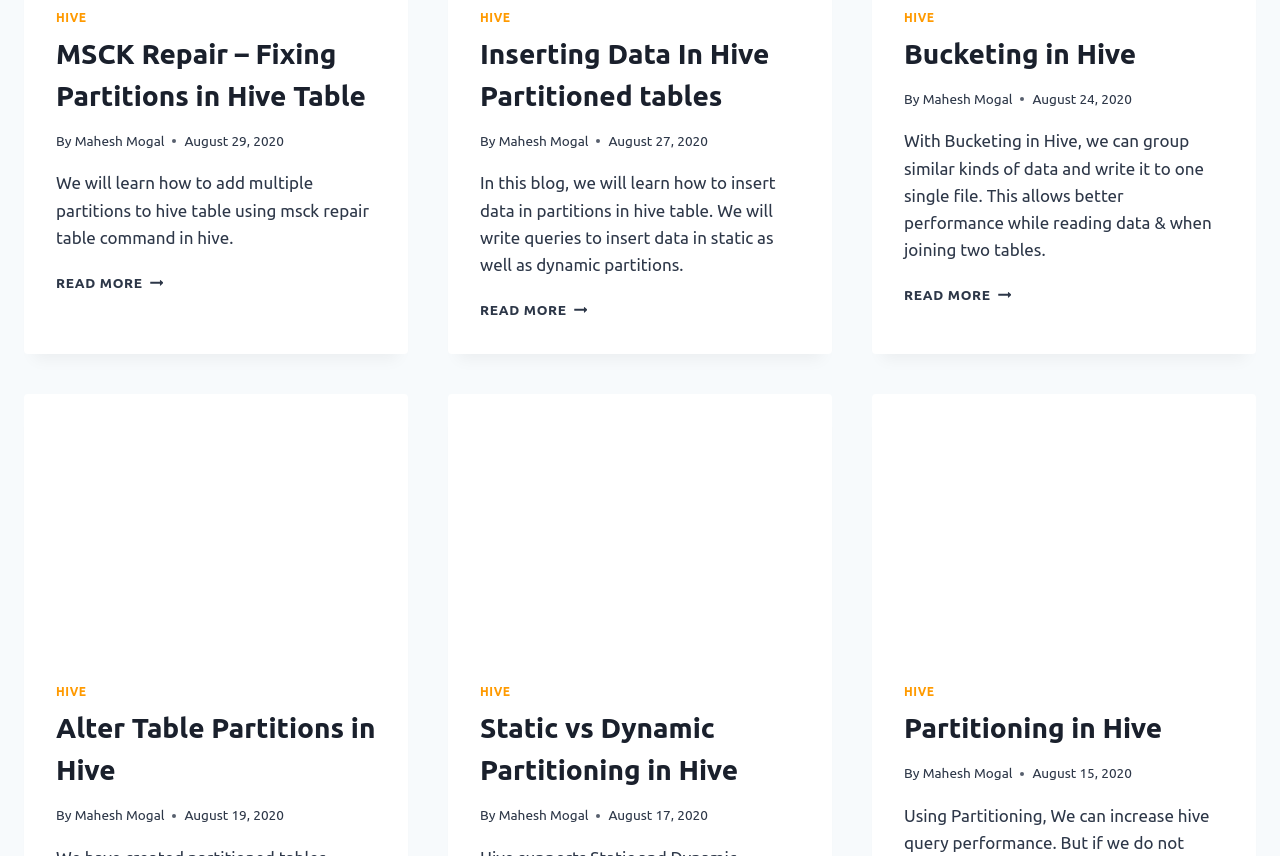Based on the element description "Bucketing in Hive", predict the bounding box coordinates of the UI element.

[0.706, 0.044, 0.888, 0.081]